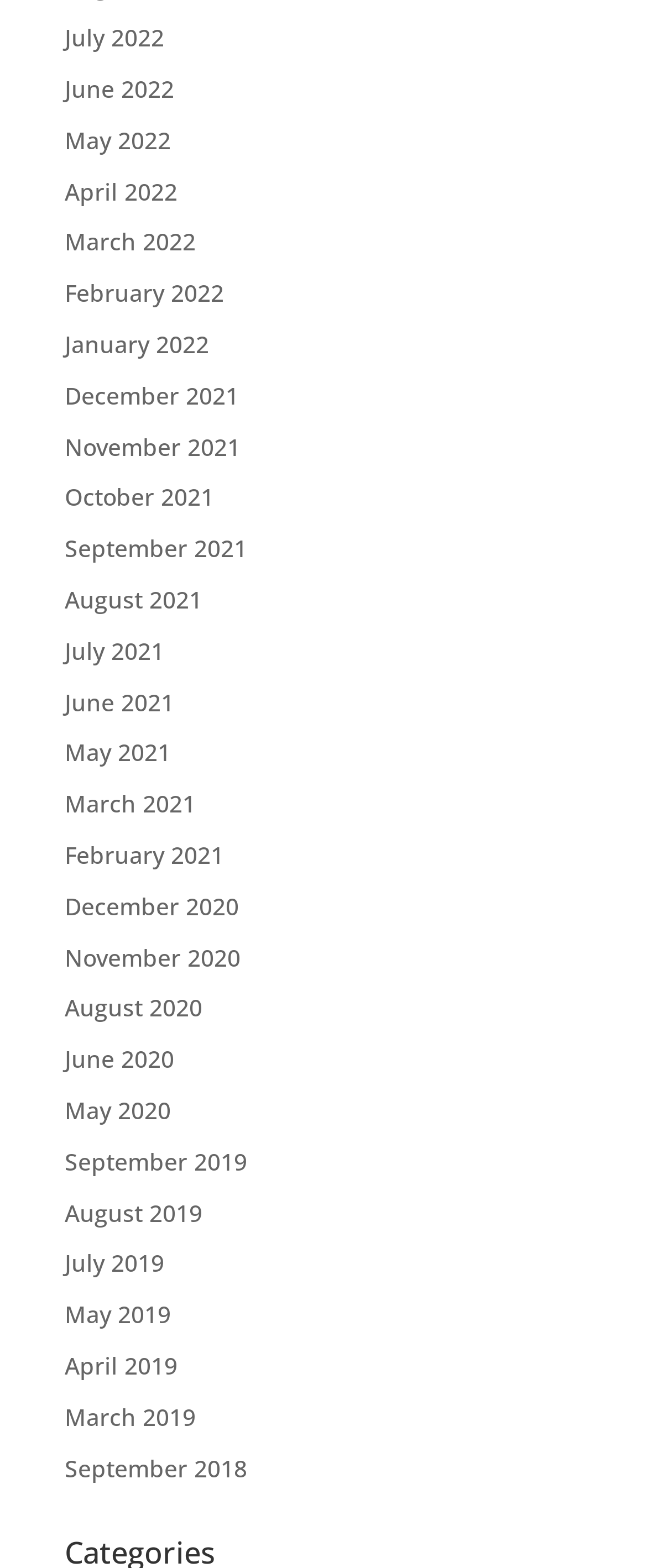Carefully observe the image and respond to the question with a detailed answer:
How many links are there in total?

I can count the number of links in the list, and I find that there are 24 links in total.